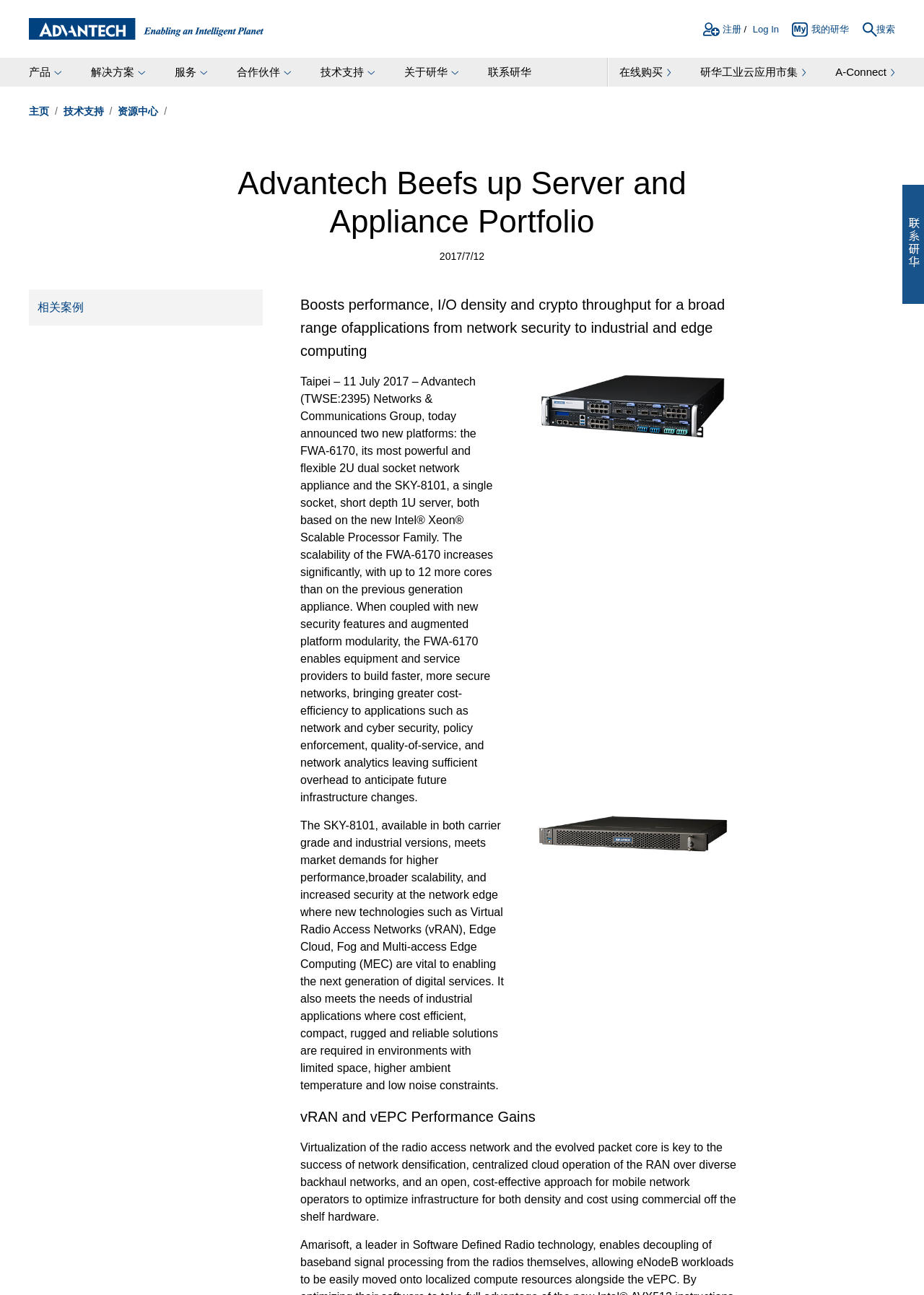Given the element description 服务, predict the bounding box coordinates for the UI element in the webpage screenshot. The format should be (top-left x, top-left y, bottom-right x, bottom-right y), and the values should be between 0 and 1.

[0.173, 0.045, 0.241, 0.069]